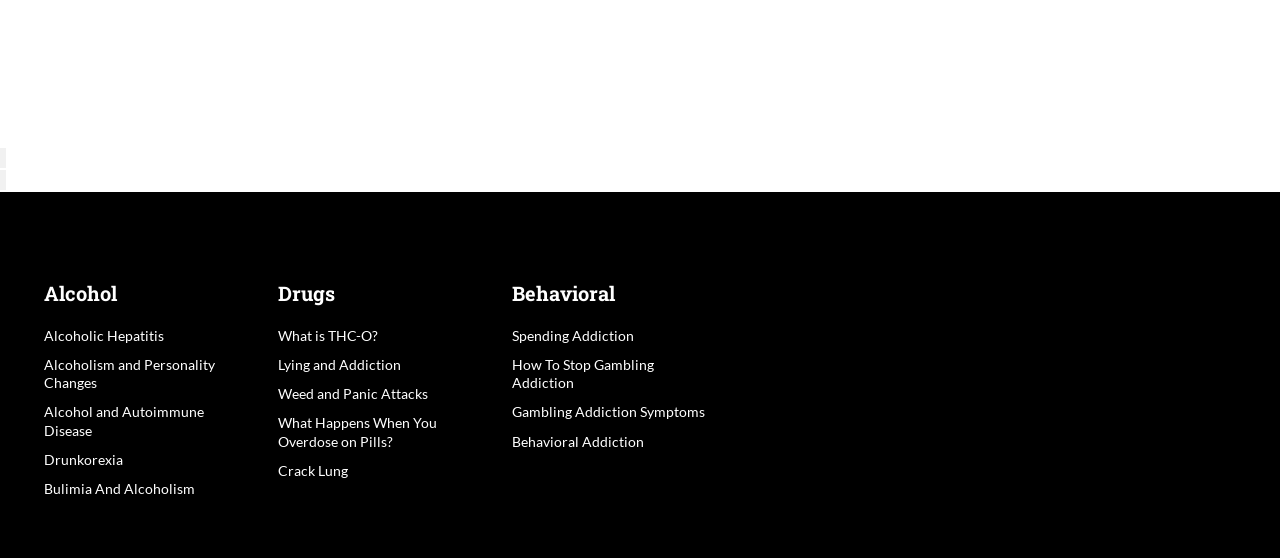What is the first topic related to alcohol?
Look at the screenshot and respond with a single word or phrase.

Alcoholic Hepatitis